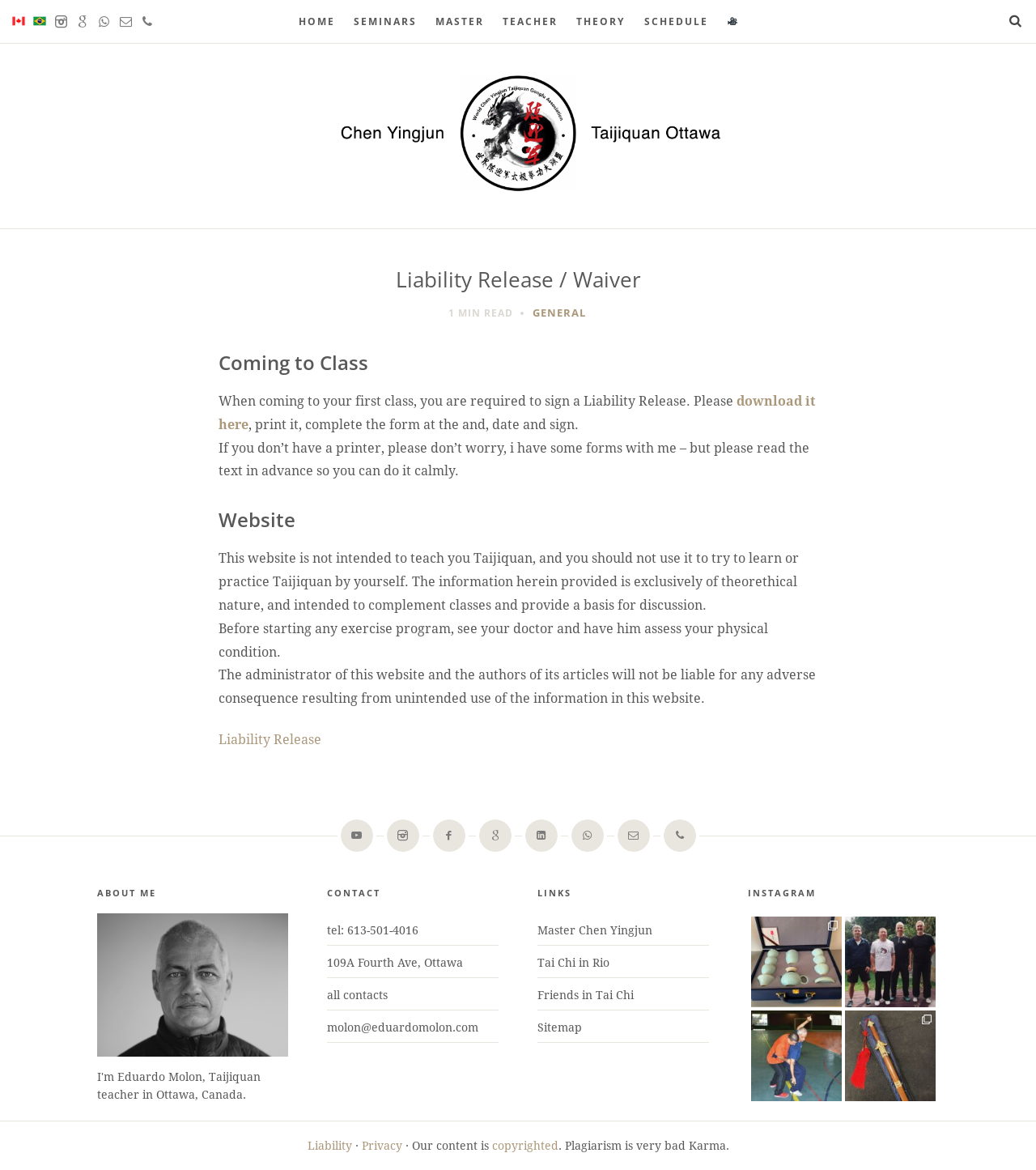Provide a thorough description of the webpage you see.

This webpage is about Chen Yingjun Tai Chi Ottawa, with a focus on liability release and waiver information. At the top, there is a navigation menu with links to HOME, SEMINARS, MASTER, TEACHER, THEORY, and SCHEDULE. Below the menu, there is a heading that reads "Chen Yingjun Tai Chi Ottawa" with a logo image next to it.

The main content of the page is divided into three sections. The first section has a heading "Liability Release / Waiver" and provides information about the importance of signing a liability release form before attending a class. There is a link to download the form and a note to read the text in advance.

The second section has a heading "Coming to Class" and explains what to expect when attending a class for the first time. It also mentions that the website is not intended to teach Taijiquan and that users should not use it to learn or practice Taijiquan on their own.

The third section has a heading "Website" and provides a disclaimer about the use of the website's information. It also advises users to consult with their doctor before starting any exercise program.

On the right side of the page, there are several links to social media platforms, including Instagram, Facebook, and Twitter. Below these links, there is a section about the website's administrator, Eduardo Molon, with a photo and contact information.

At the bottom of the page, there are links to ABOUT ME, CONTACT, LINKS, and INSTAGRAM, as well as a copyright notice and a warning about plagiarism.